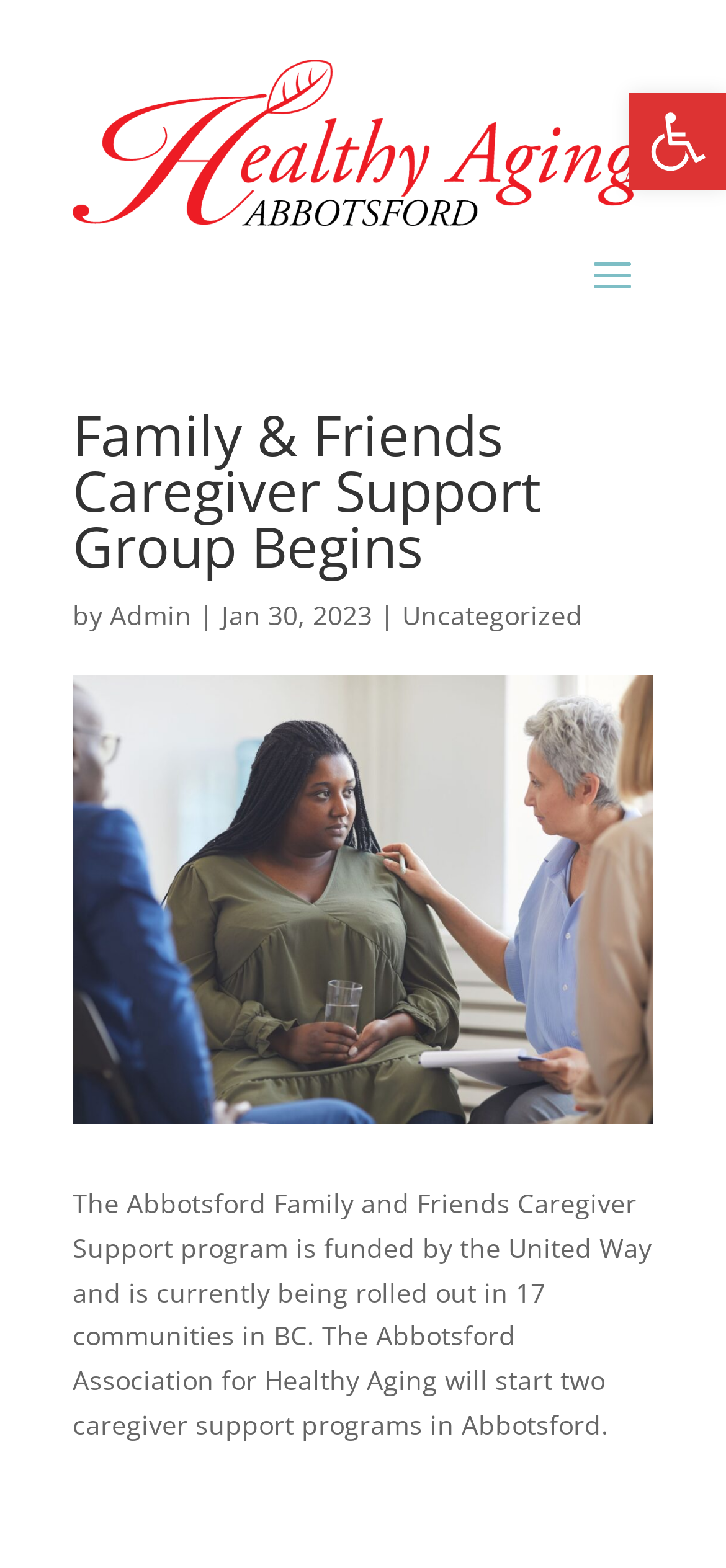What is the name of the association that will start the caregiver support programs?
Answer the question with a detailed explanation, including all necessary information.

I found the answer by reading the text content of the webpage, specifically the heading that mentions the name of the association. The heading is 'Family & Friends Caregiver Support Group Begins' and it is associated with the Abbotsford Association for Healthy Aging.